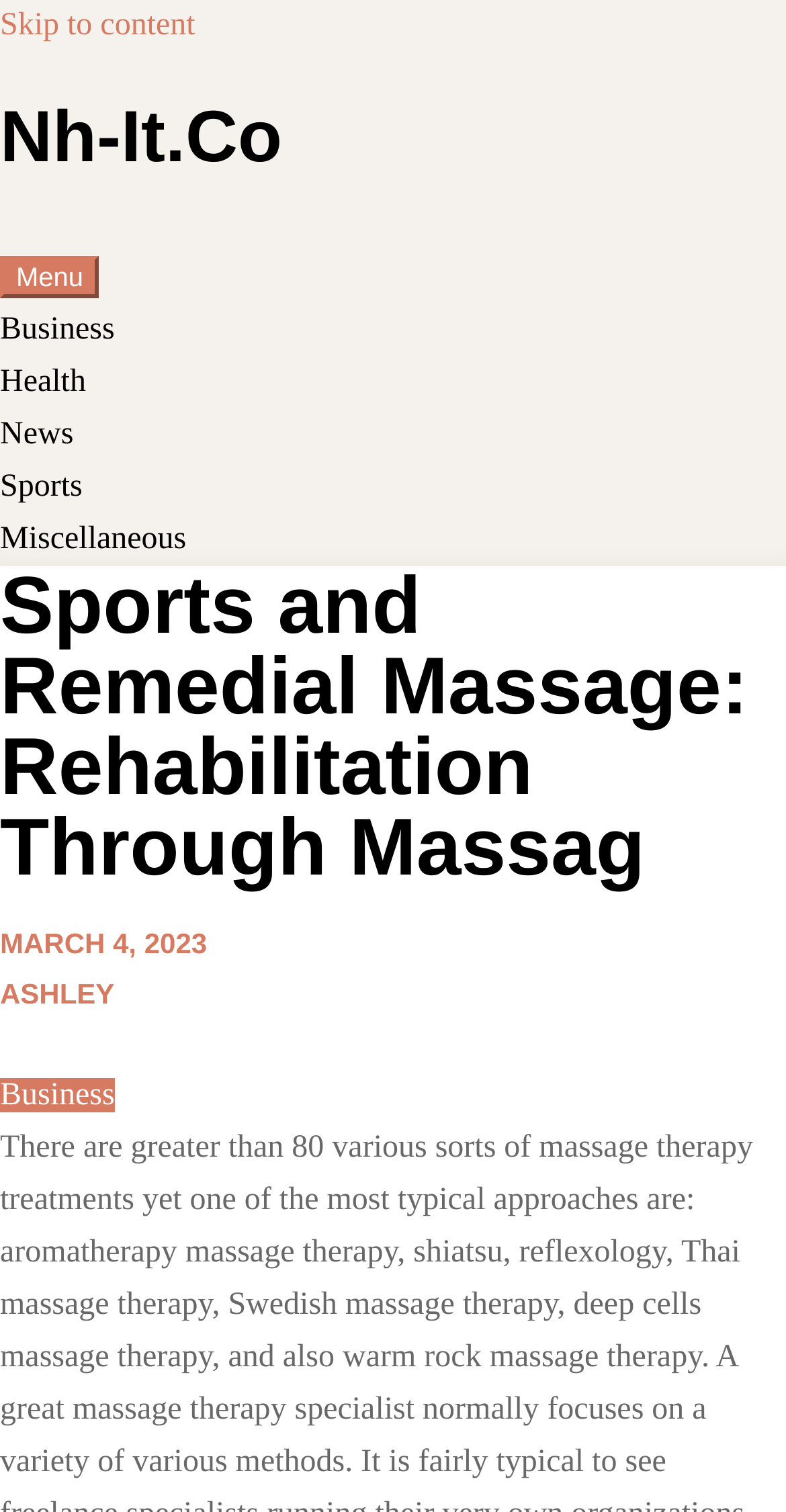Using the format (top-left x, top-left y, bottom-right x, bottom-right y), provide the bounding box coordinates for the described UI element. All values should be floating point numbers between 0 and 1: Skip to content

[0.0, 0.005, 0.248, 0.028]